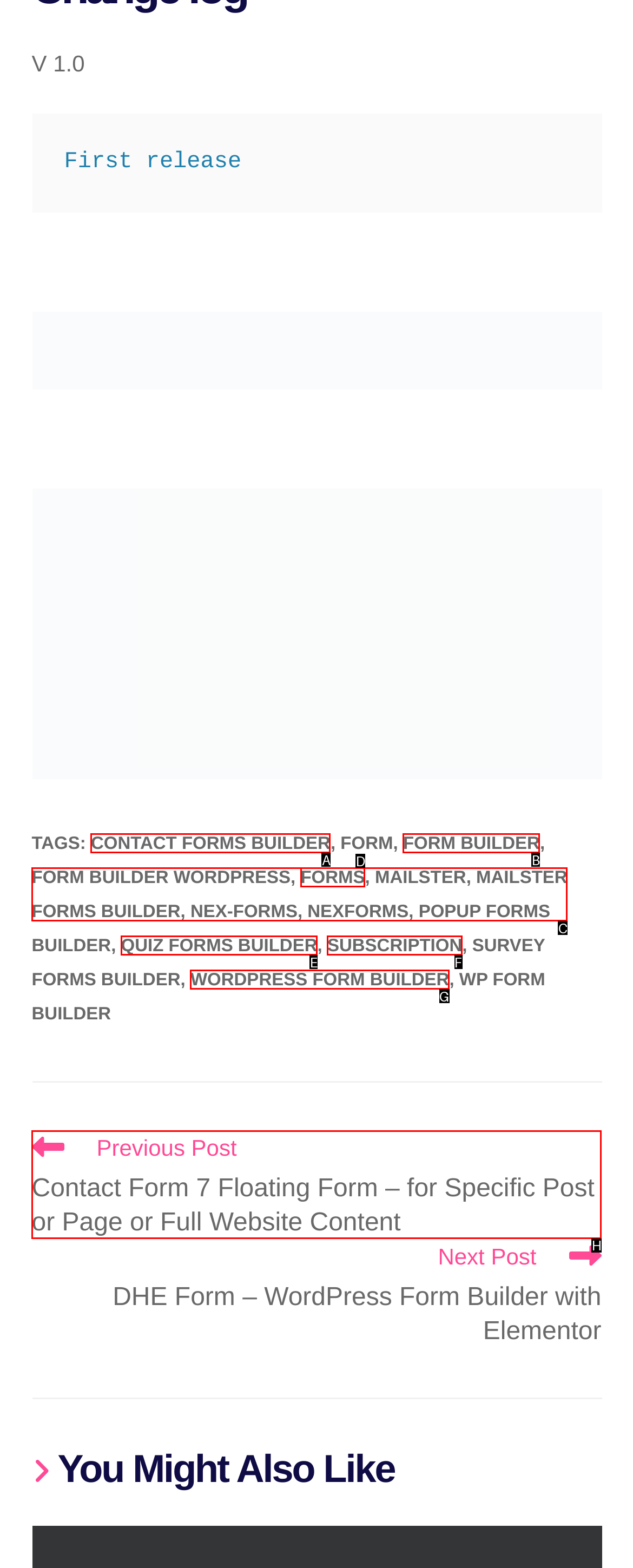Identify the correct UI element to click for this instruction: Go to the previous post
Respond with the appropriate option's letter from the provided choices directly.

H